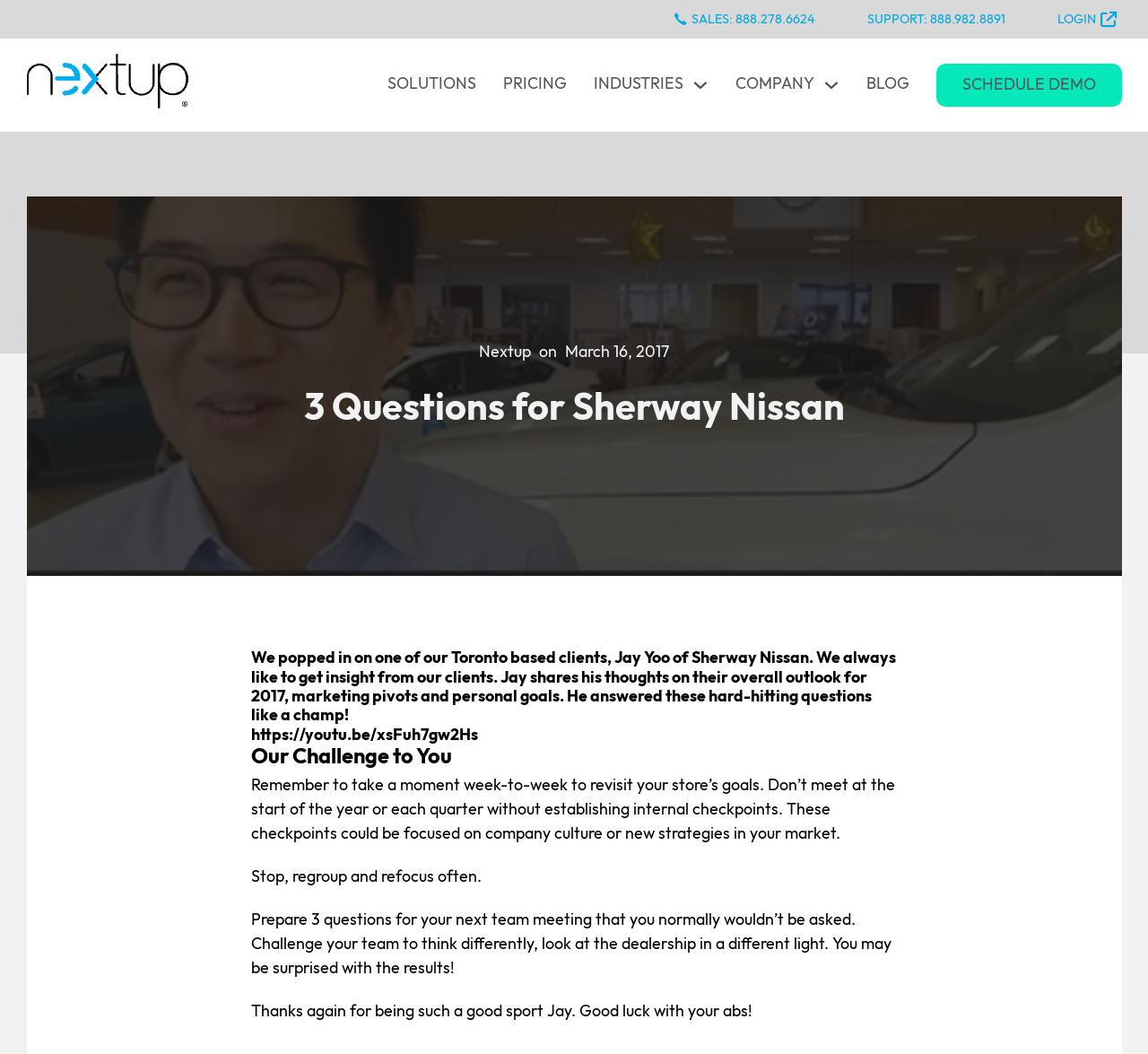Give a complete and precise description of the webpage's appearance.

The webpage is about an interview with Jay Yoo of Sherway Nissan, where he answers three questions from Nextup. At the top of the page, there are three links: "SALES: 888.278.6624", "SUPPORT: 888.982.8891", and "LOGIN" with an icon, aligned horizontally. Below these links, there is a Nextup logo on the left side, and a navigation menu on the right side with links to "SOLUTIONS", "PRICING", "INDUSTRIES", "COMPANY", "BLOG", and "SCHEDULE DEMO".

The main content of the page is divided into sections. The first section has a heading "3 Questions for Sherway Nissan" and a subheading "We popped in on one of our Toronto based clients, Jay Yoo of Sherway Nissan...". Below this, there is a figure that takes up most of the width of the page.

The next section has a heading with a link to a YouTube video, and another heading "Our Challenge to You". This section contains three blocks of text, each with a paragraph of advice or a challenge to the reader. The text is aligned to the left side of the page.

Throughout the page, there are a total of 7 links, 2 images, 5 buttons, and 7 headings. The layout is organized, with clear headings and concise text, making it easy to read and navigate.